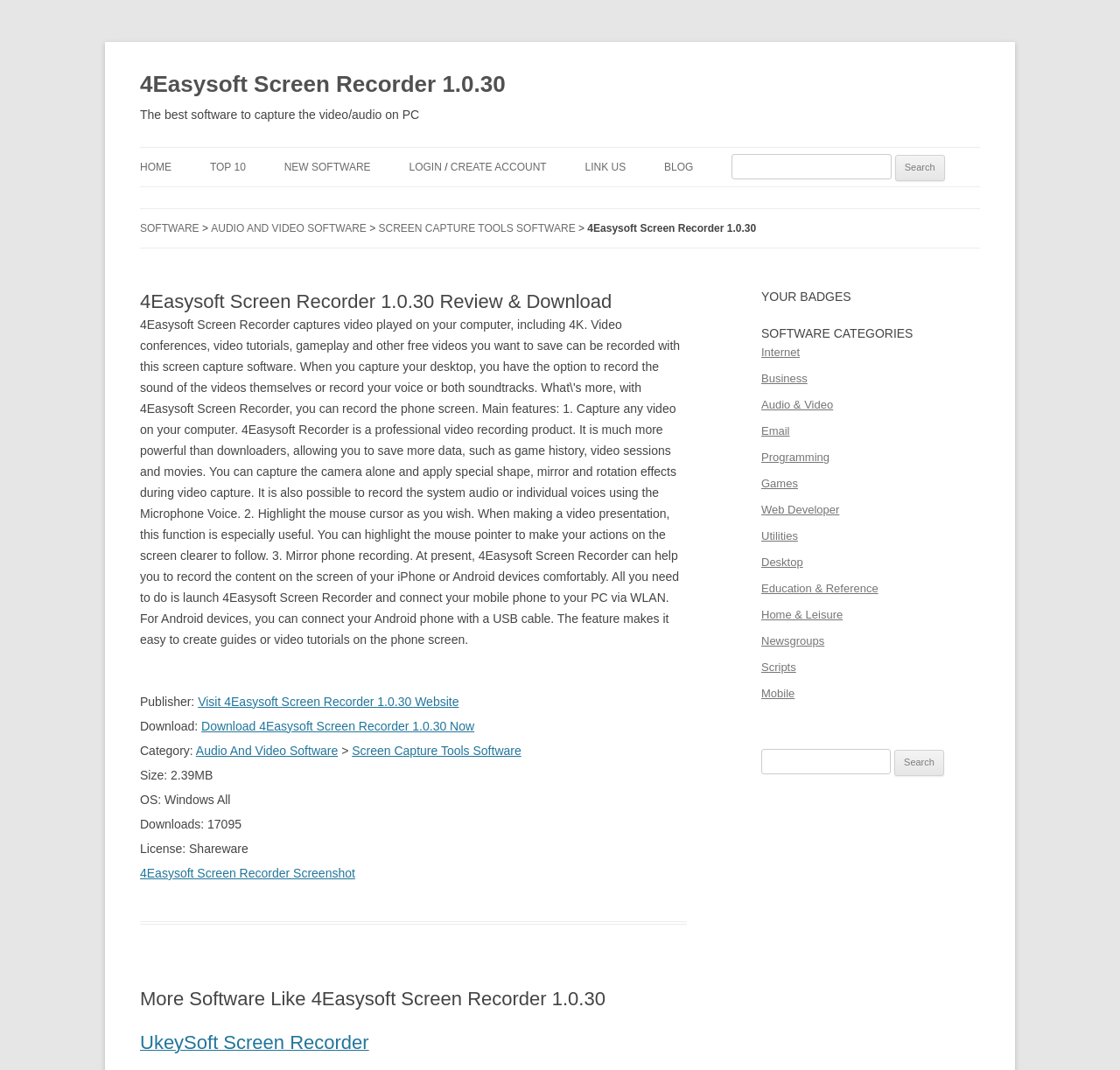Find the bounding box coordinates of the clickable region needed to perform the following instruction: "Search for software". The coordinates should be provided as four float numbers between 0 and 1, i.e., [left, top, right, bottom].

[0.653, 0.144, 0.843, 0.169]